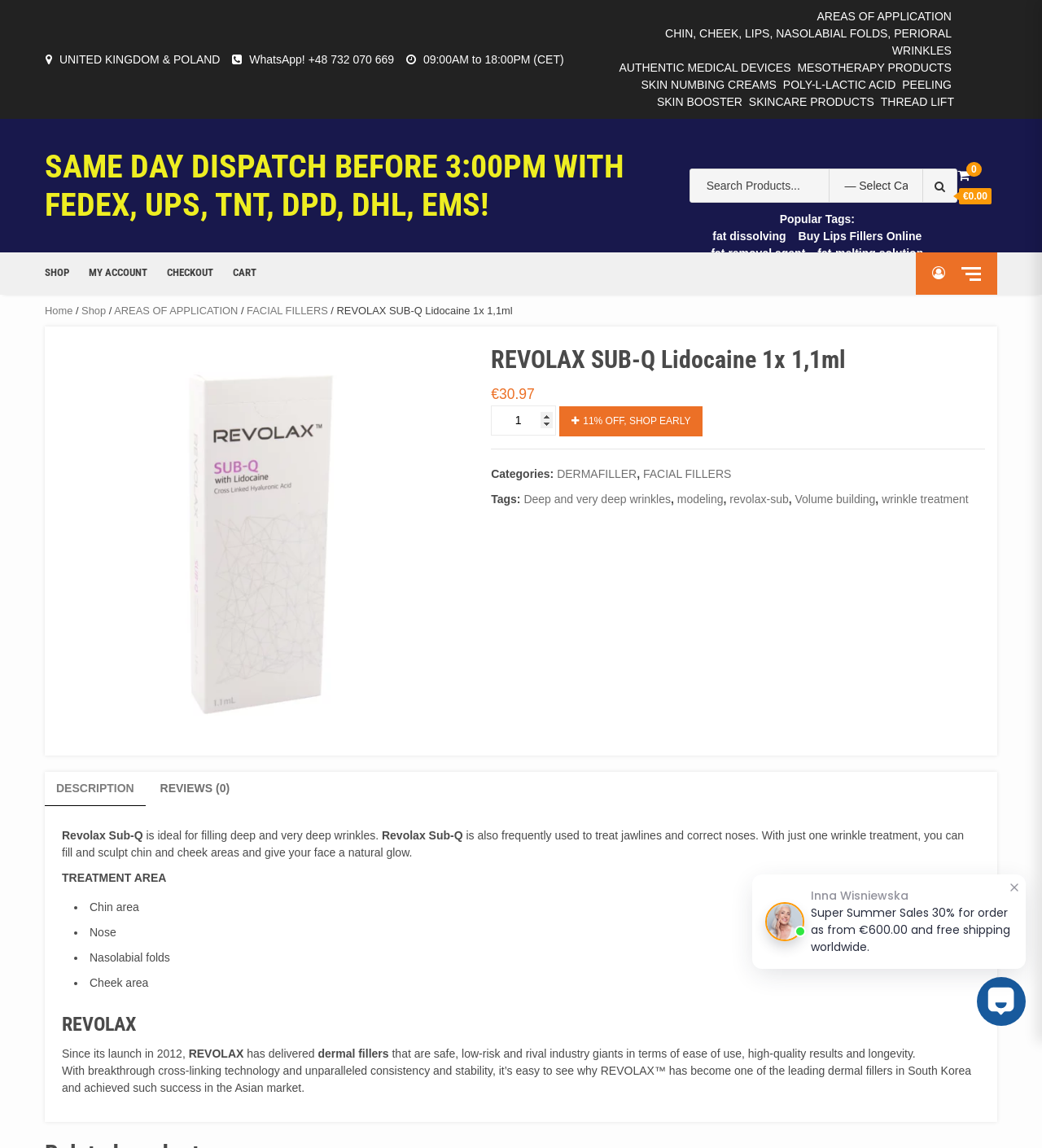Please identify the bounding box coordinates of the element's region that I should click in order to complete the following instruction: "Check out". The bounding box coordinates consist of four float numbers between 0 and 1, i.e., [left, top, right, bottom].

[0.16, 0.23, 0.205, 0.244]